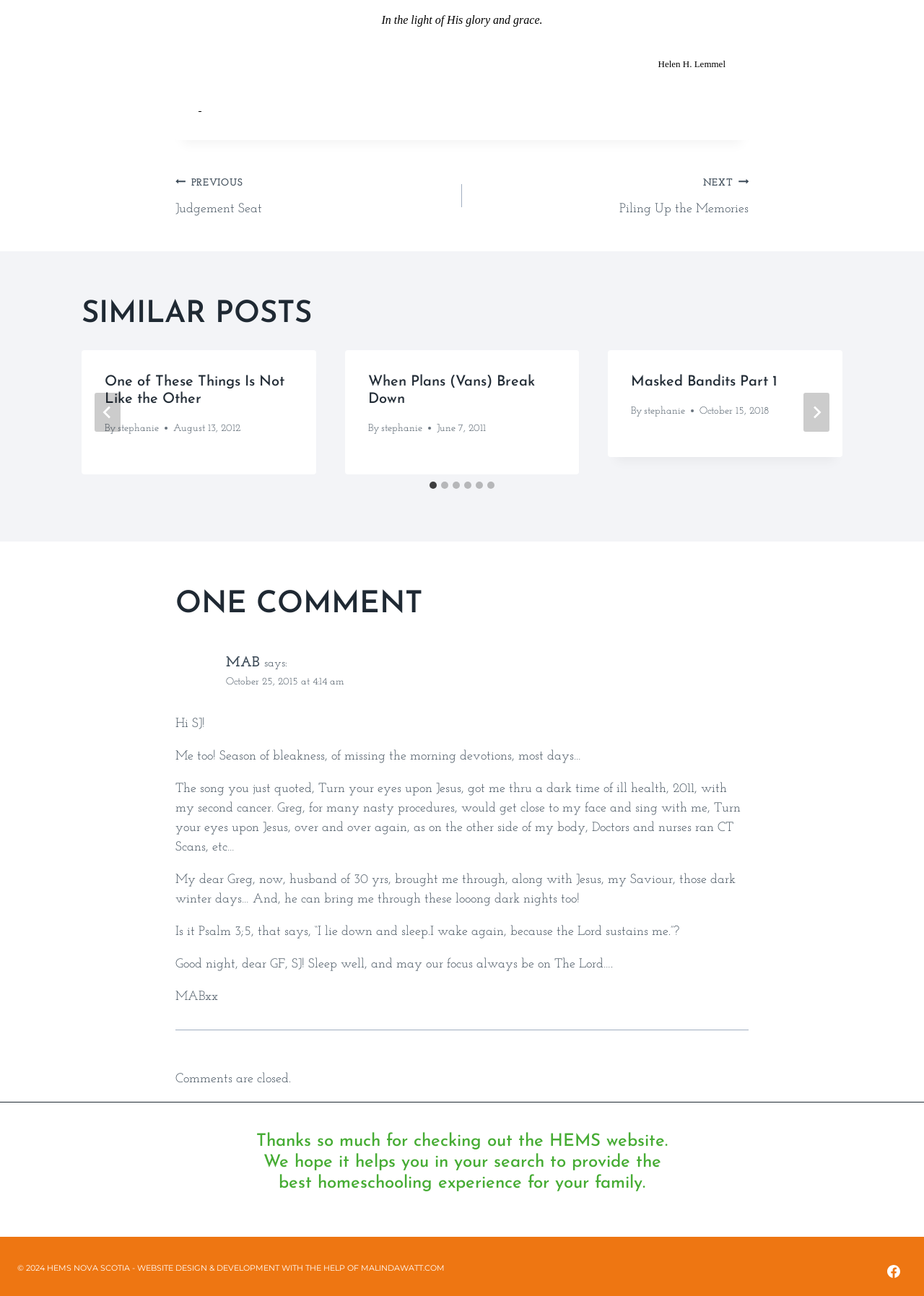Identify the bounding box coordinates of the specific part of the webpage to click to complete this instruction: "Read more about Adult Life".

None